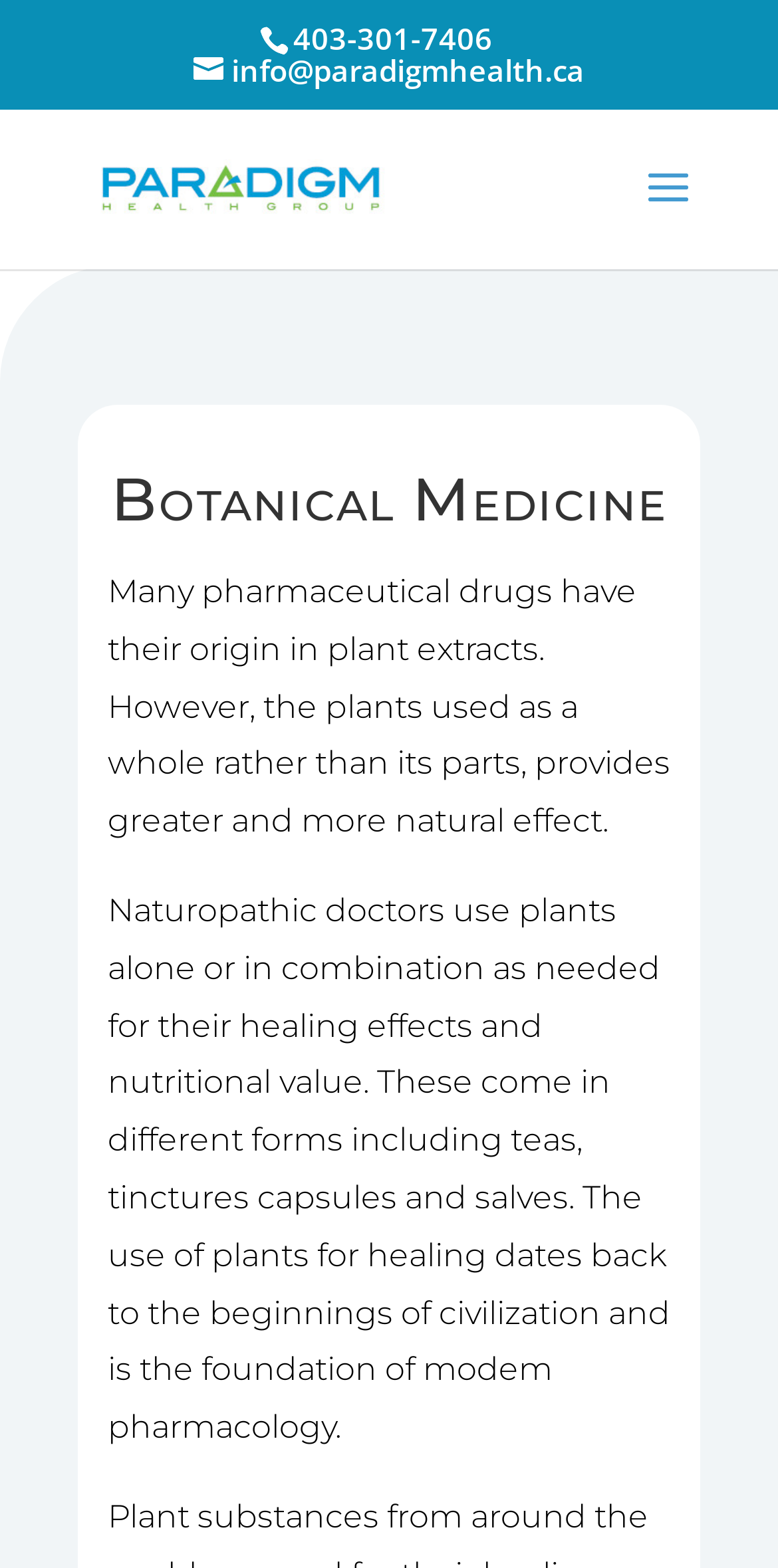What is the main topic of the webpage?
Based on the image content, provide your answer in one word or a short phrase.

Botanical Medicine